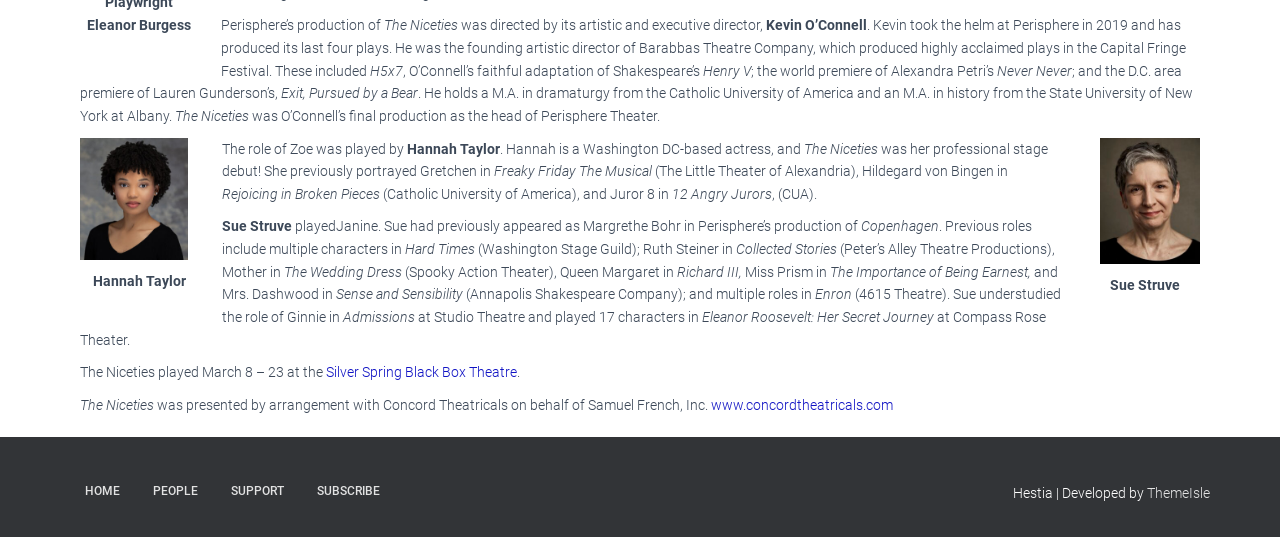Where did The Niceties play?
Answer the question in as much detail as possible.

The answer can be found in the text 'The Niceties played March 8 – 23 at the Silver Spring Black Box Theatre.' which indicates that The Niceties played at the Silver Spring Black Box Theatre.